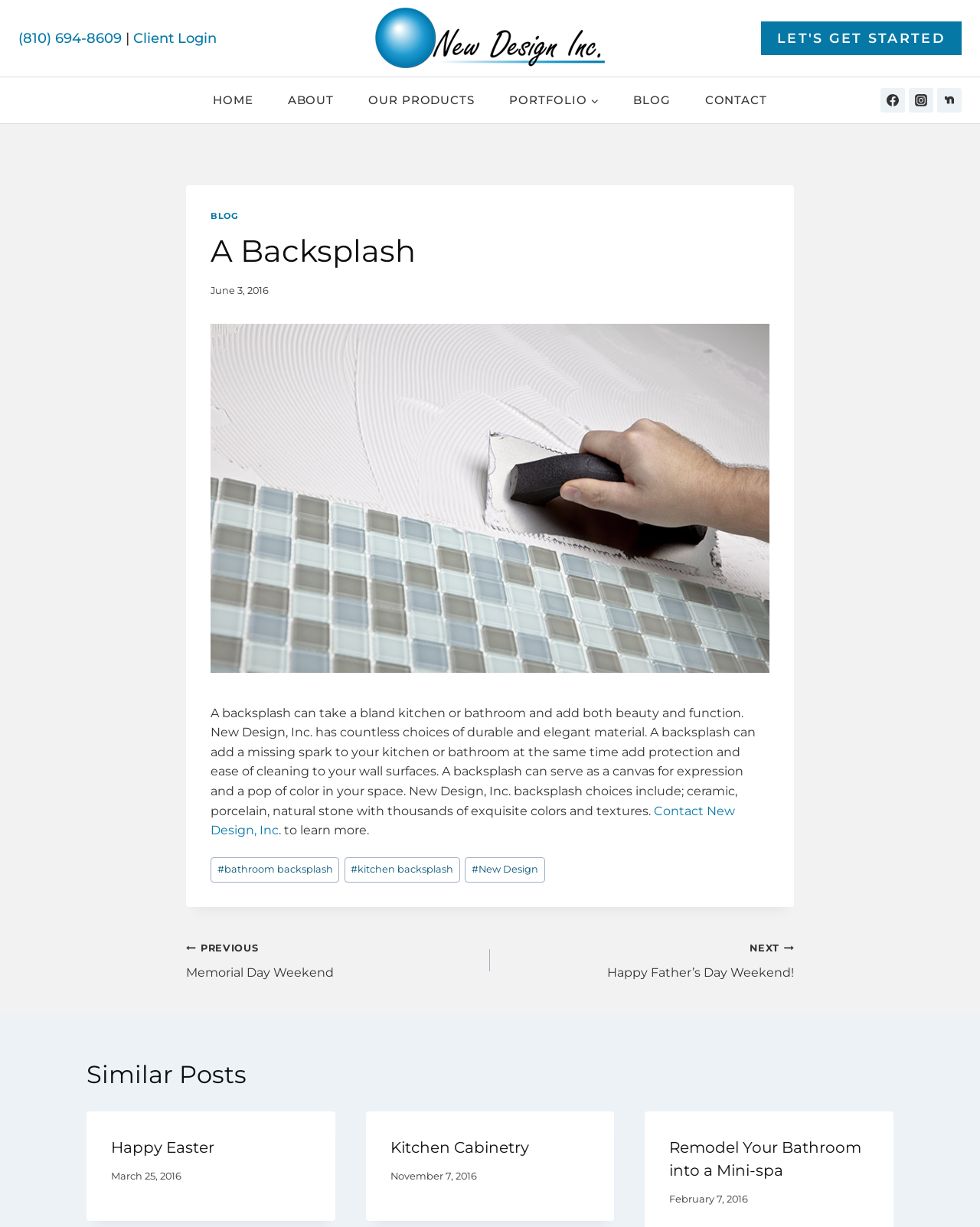Respond to the question with just a single word or phrase: 
What is the purpose of a backsplash?

Add beauty and function